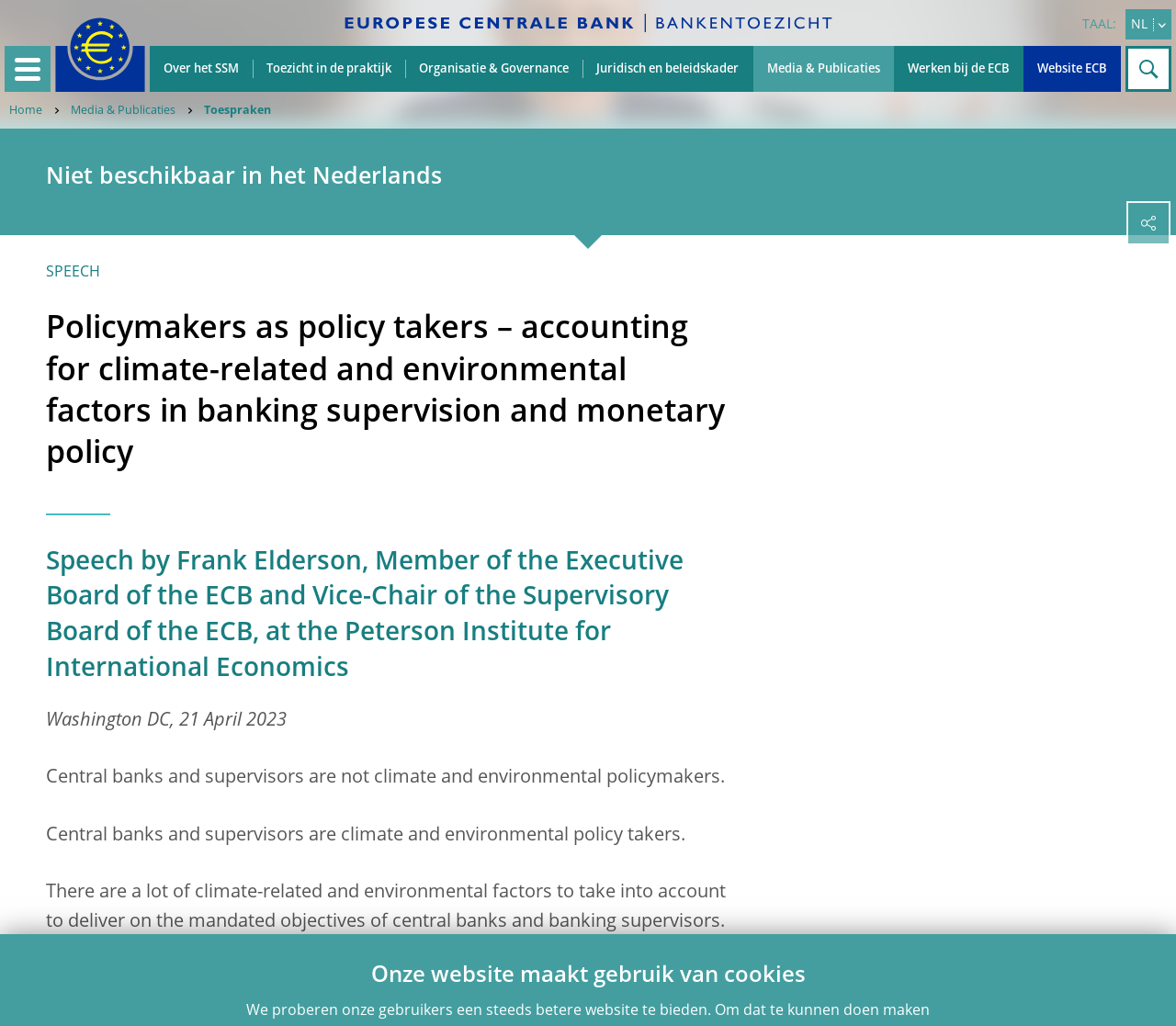Answer the following query concisely with a single word or phrase:
What is the topic of the speech?

Climate-related factors